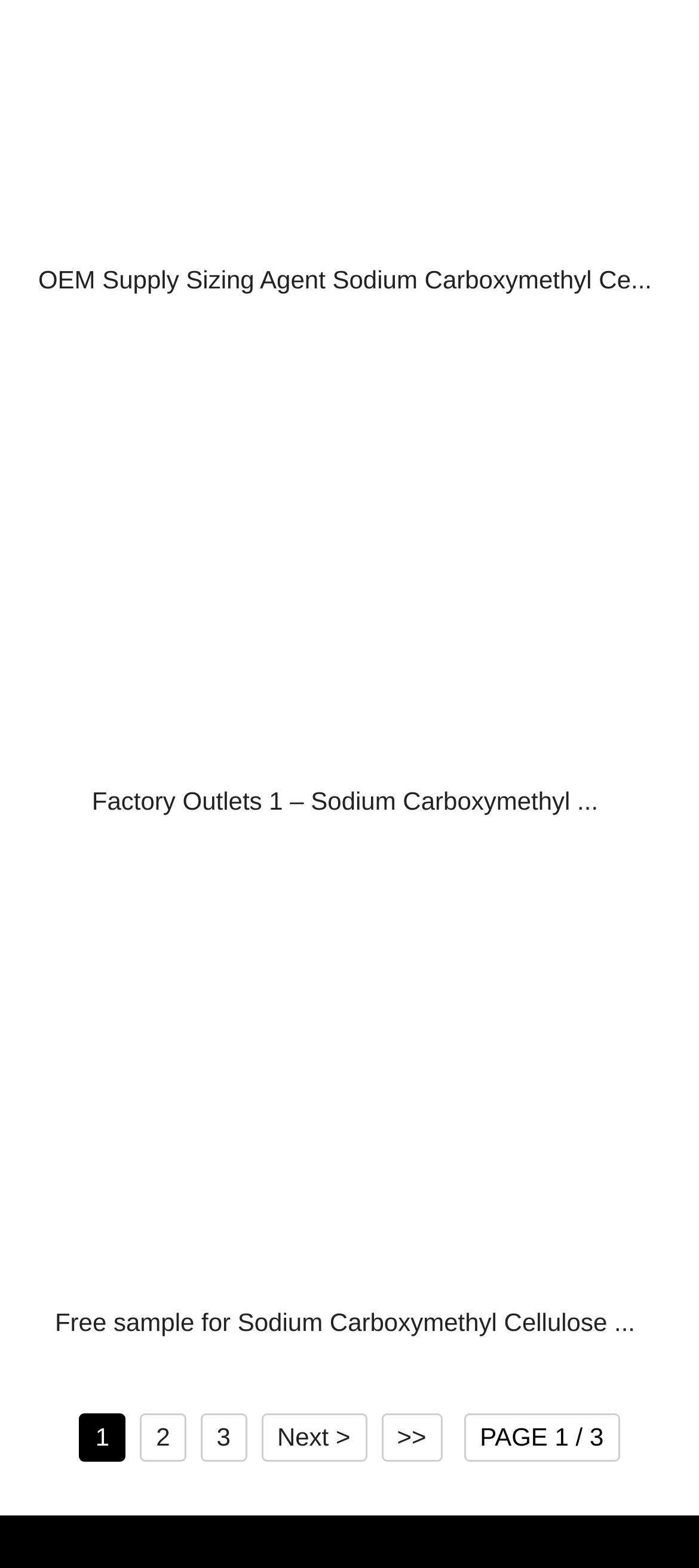Using the provided element description: ">>", identify the bounding box coordinates. The coordinates should be four floats between 0 and 1 in the order [left, top, right, bottom].

[0.545, 0.902, 0.633, 0.933]